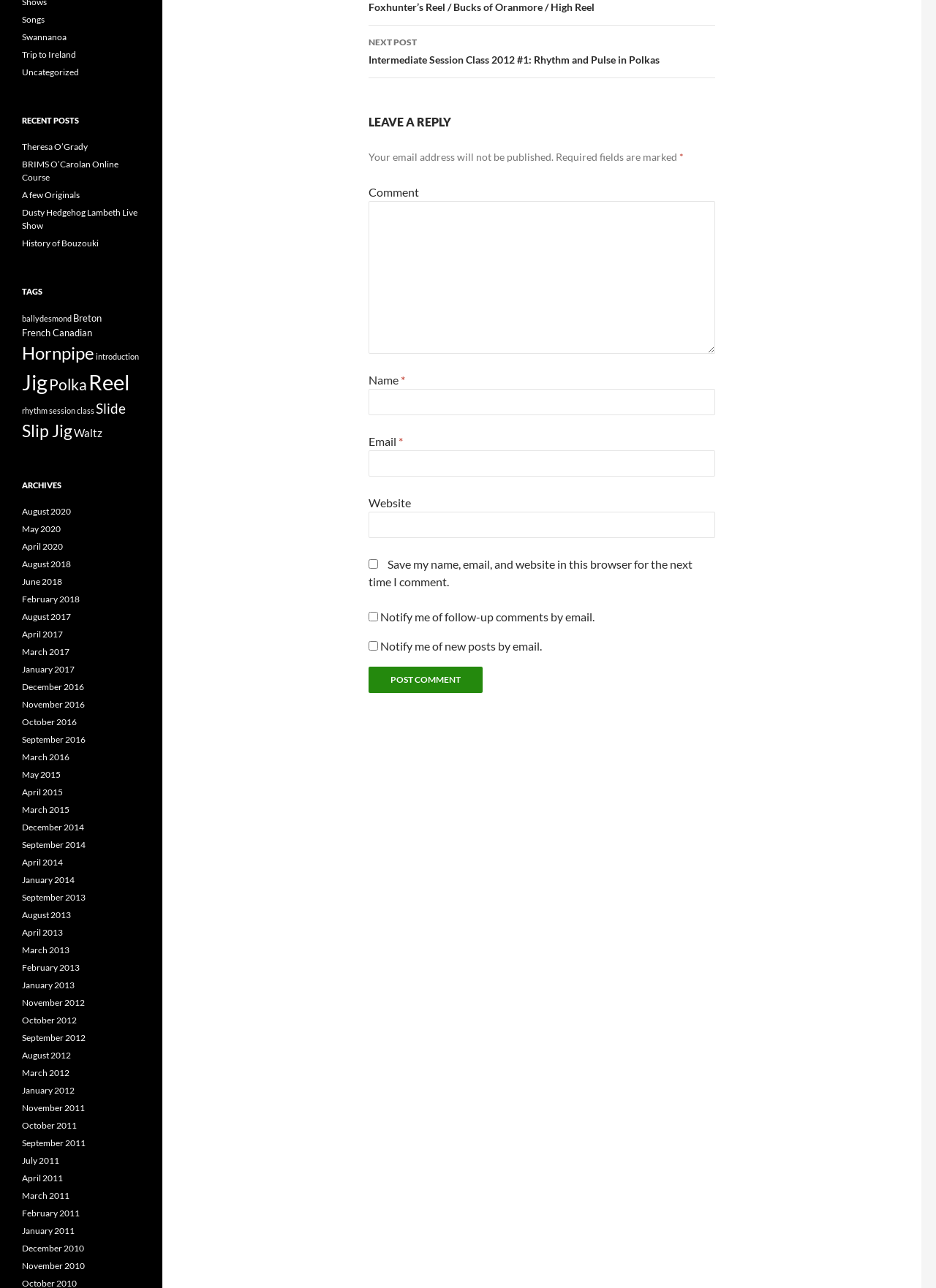Find the bounding box coordinates for the HTML element specified by: "parent_node: Name * name="author"".

[0.394, 0.302, 0.764, 0.322]